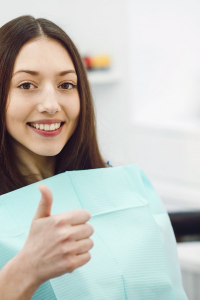Using a single word or phrase, answer the following question: 
What is the purpose of the background?

Clinical environment